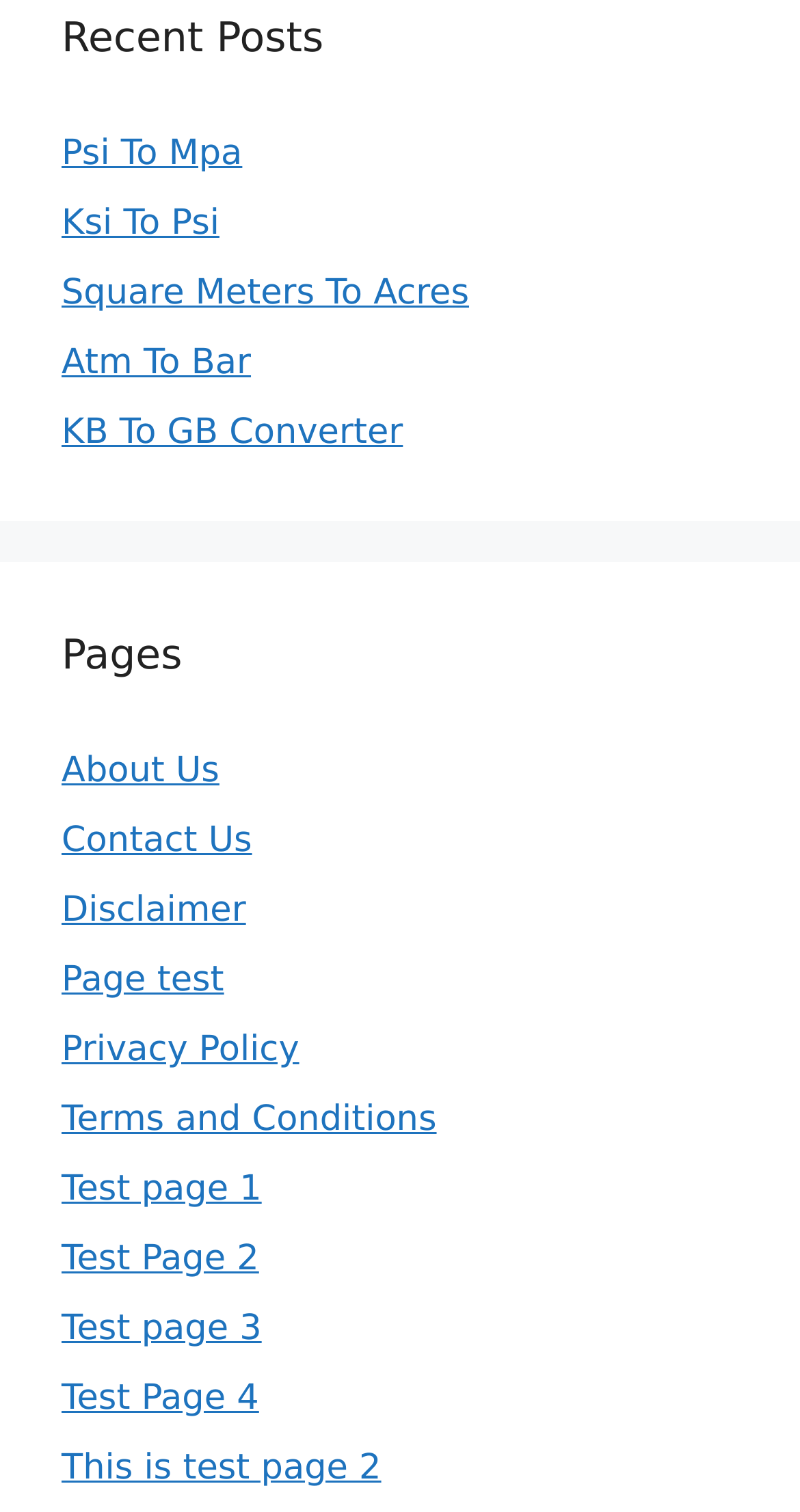Give a one-word or short-phrase answer to the following question: 
How many headings are there on the webpage?

2